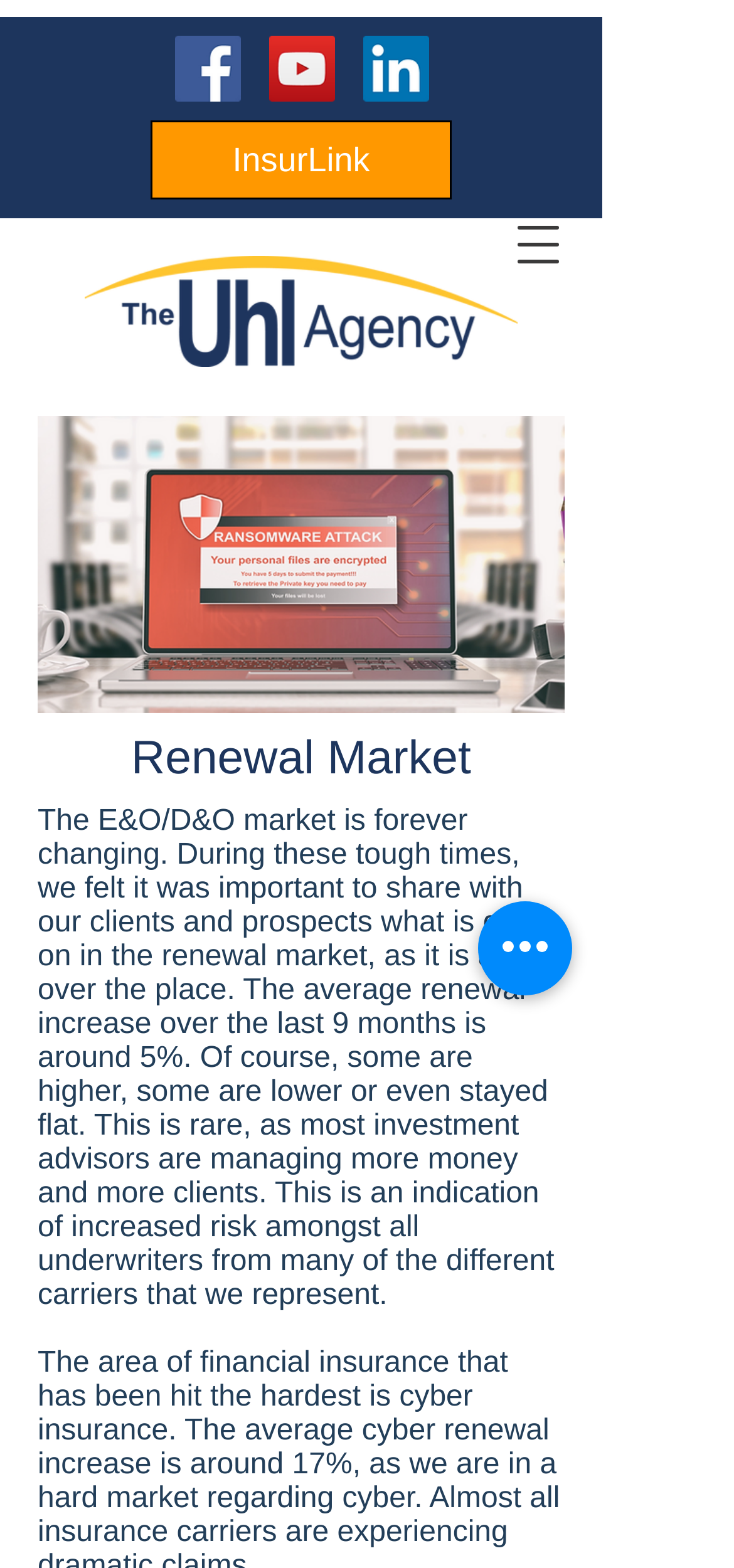Provide a thorough description of the webpage's content and layout.

The webpage is about Renewal Market, specifically focusing on the E&O/D&O market. At the top left, there is a link to go to The Uhl Agency home page, accompanied by an image. Below this, there is a button to open a navigation menu. 

On the top right, there is a social bar with three links to Facebook, YouTube, and LinkedIn, each accompanied by an image. 

Below the social bar, there is a link to InsurLink. To the left of this link, there is an image of ransomware on a computer. 

The main content of the webpage starts with a heading "Renewal Market" followed by a paragraph of text that discusses the current state of the E&O/D&O market, including the average renewal increase over the last 9 months and the increased risk amongst underwriters from various carriers. 

At the bottom right, there is a button for quick actions.